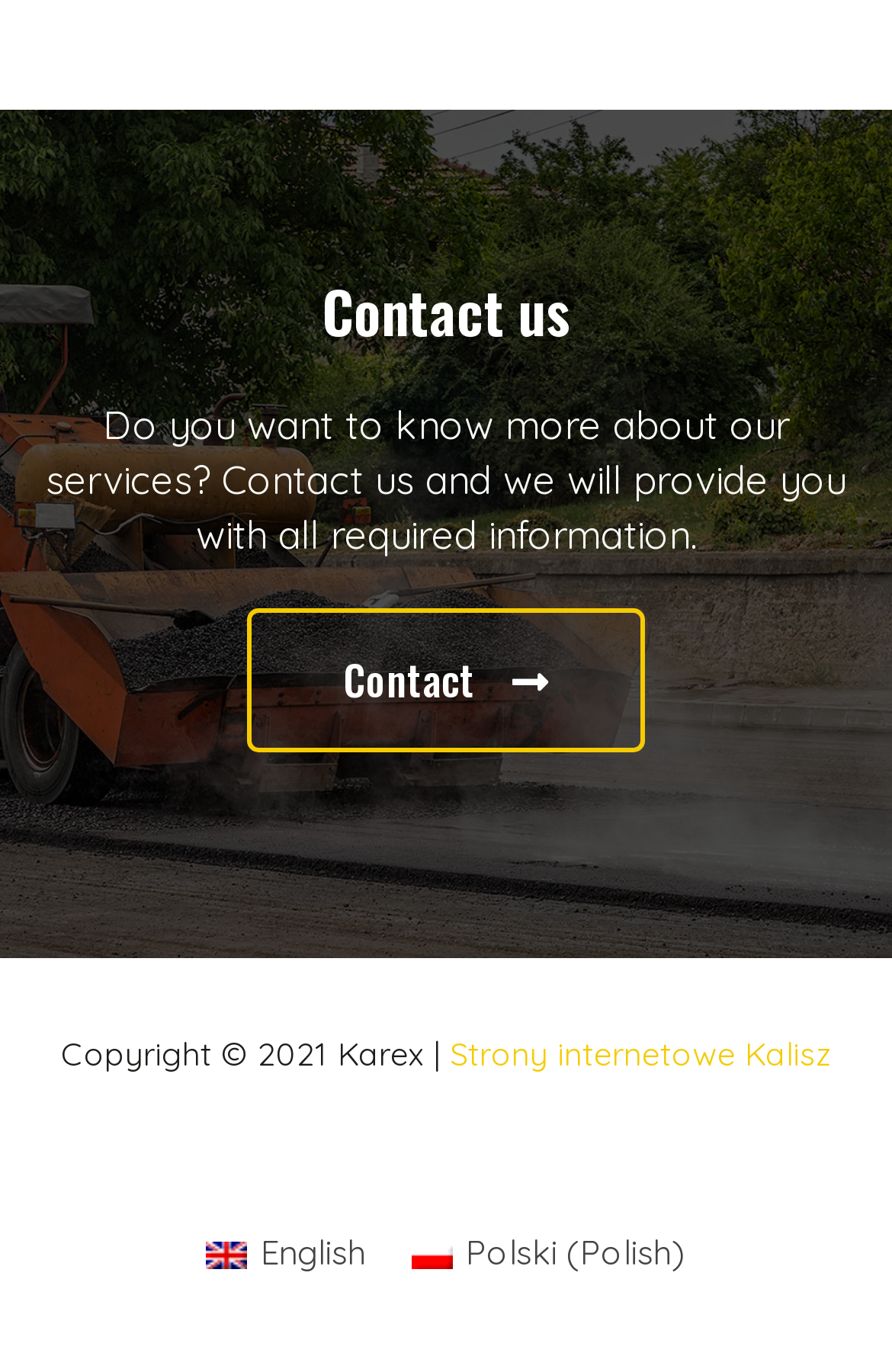What is the name of the company that created the website?
Examine the image and provide an in-depth answer to the question.

The name of the company that created the website is Karex, as indicated by the static text 'Copyright © 2021 Karex |'.